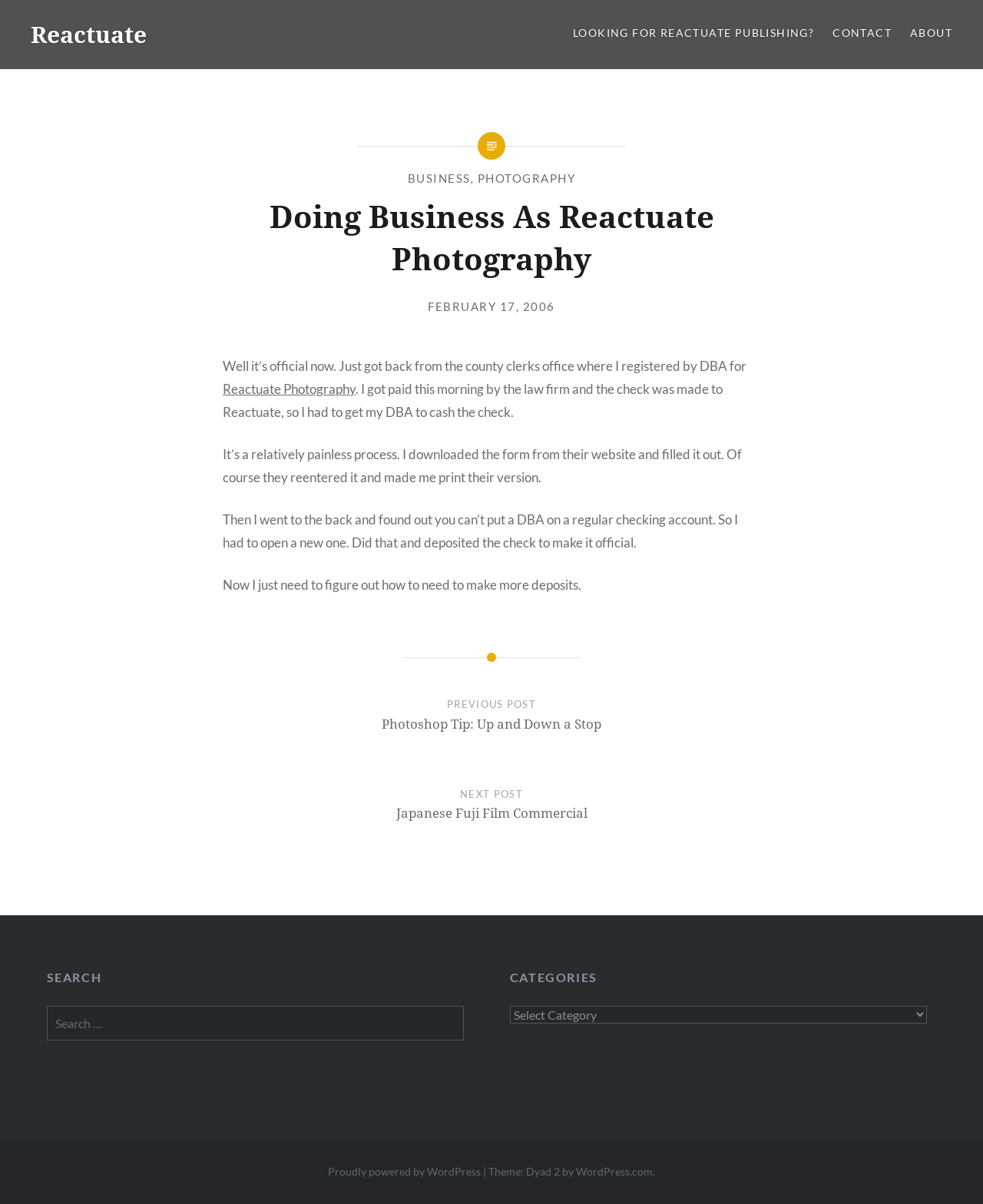Show the bounding box coordinates of the element that should be clicked to complete the task: "Read the 'BUSINESS PHOTOGRAPHY' article".

[0.227, 0.162, 0.773, 0.233]